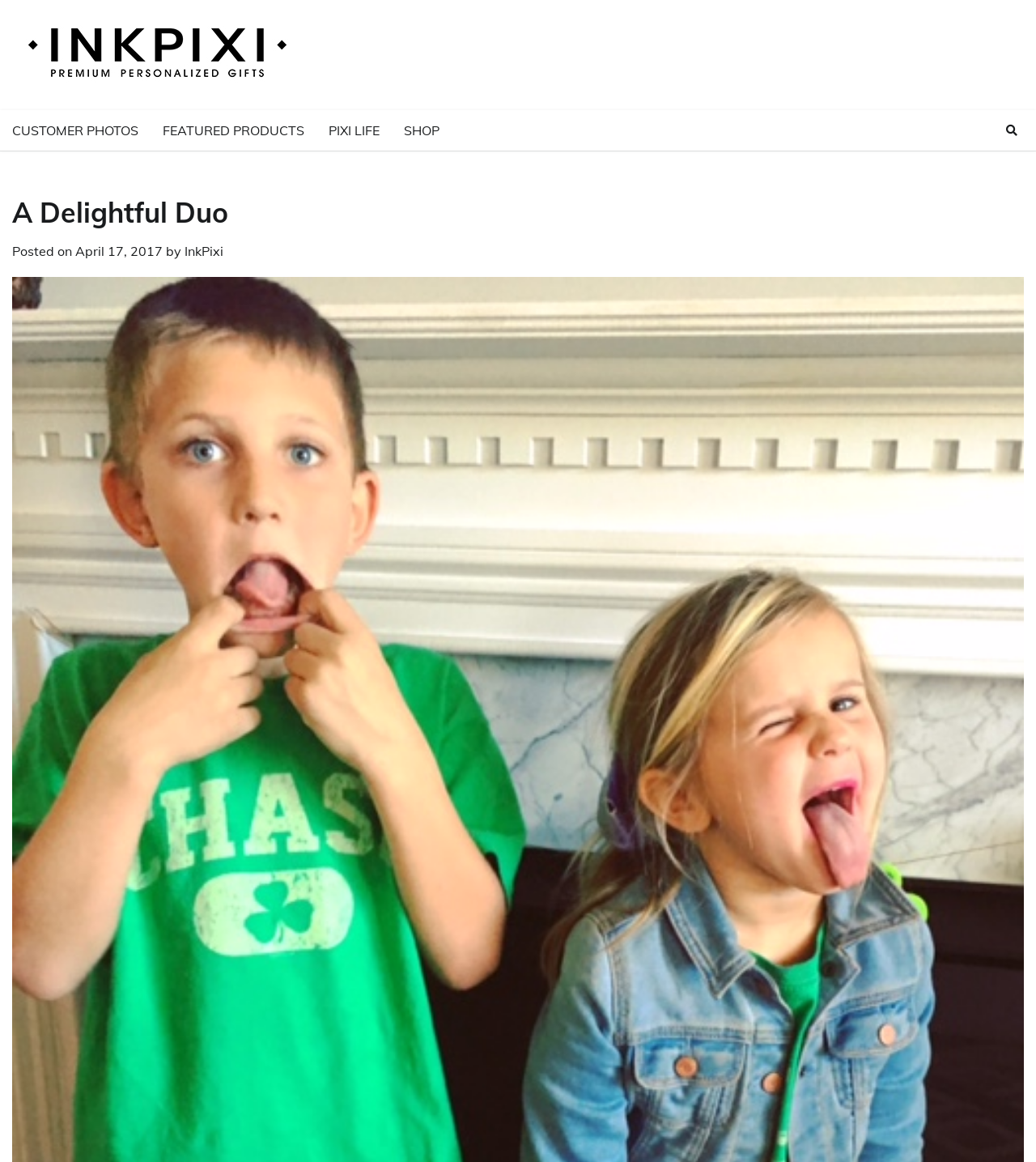Provide the bounding box coordinates of the HTML element described by the text: "April 17, 2017March 15, 2024". The coordinates should be in the format [left, top, right, bottom] with values between 0 and 1.

[0.073, 0.209, 0.157, 0.223]